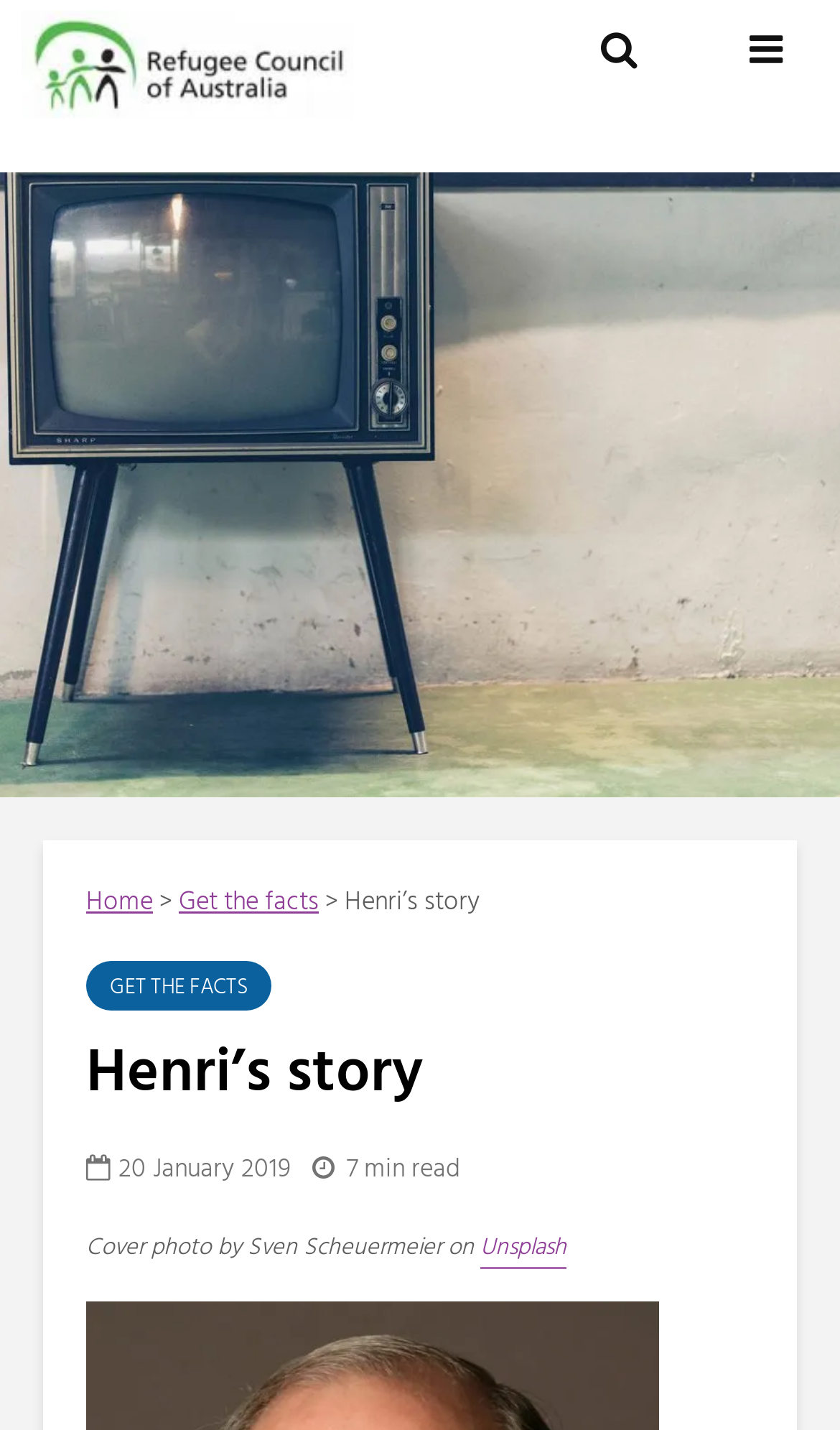Please find the bounding box coordinates (top-left x, top-left y, bottom-right x, bottom-right y) in the screenshot for the UI element described as follows: Unsplash

[0.572, 0.859, 0.674, 0.887]